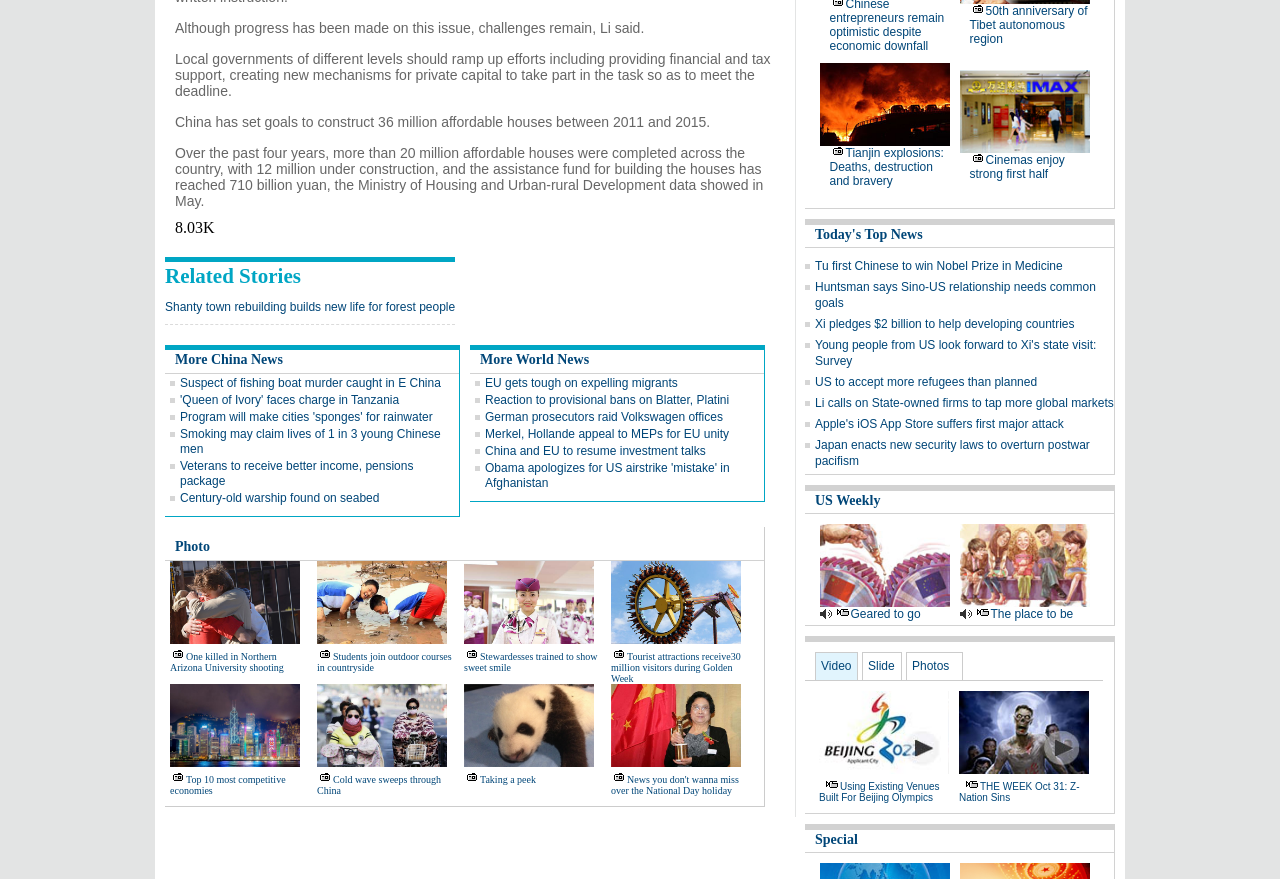What is the title of the section below the first news article?
Give a comprehensive and detailed explanation for the question.

The section below the first news article is titled 'Related Stories', which contains links to other news articles.